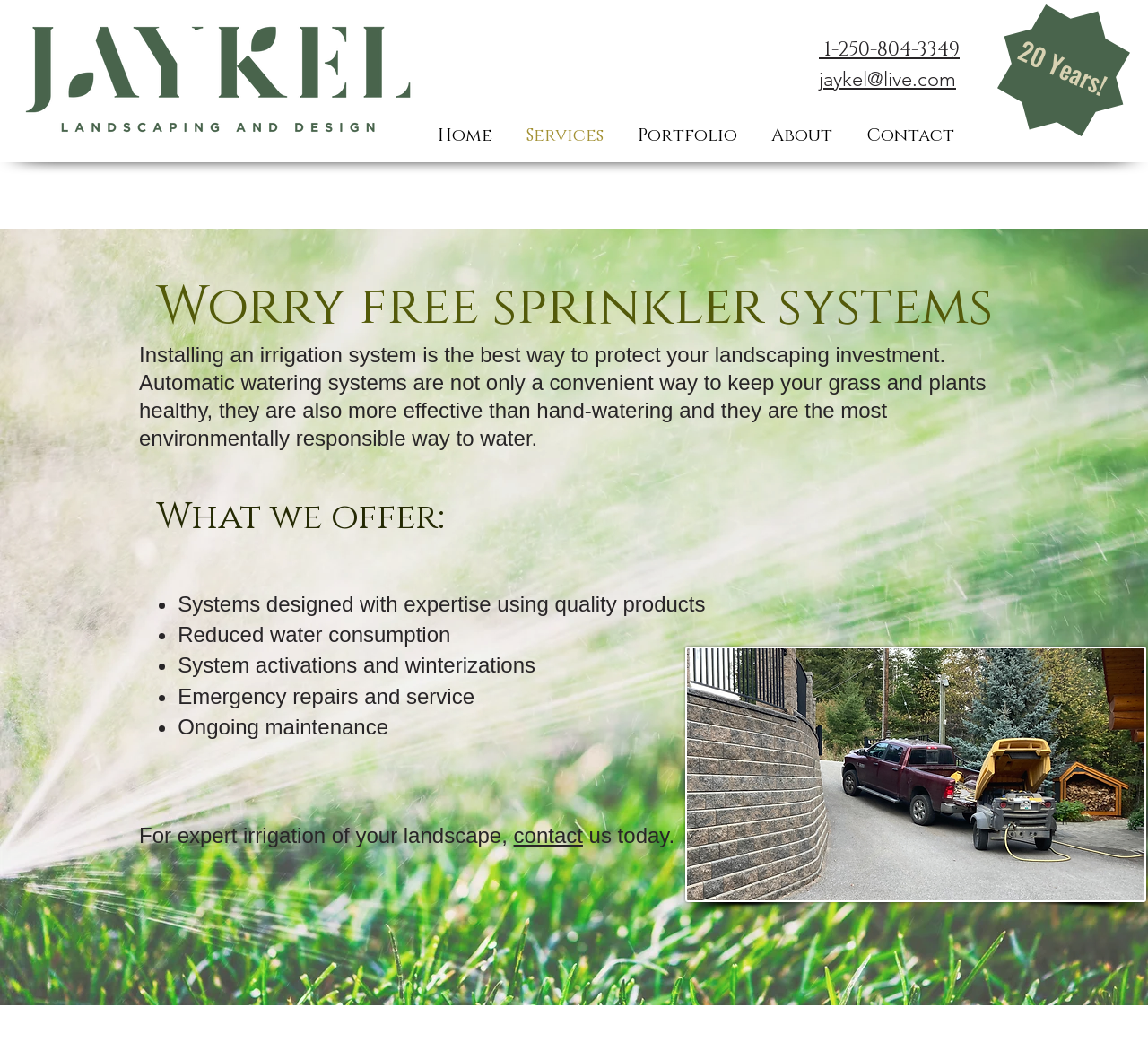Determine the bounding box coordinates for the element that should be clicked to follow this instruction: "Call the phone number". The coordinates should be given as four float numbers between 0 and 1, in the format [left, top, right, bottom].

[0.713, 0.036, 0.836, 0.058]